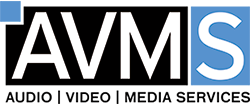What color is the 'V' in the logo?
Please provide a detailed and comprehensive answer to the question.

The caption describes the logo, stating that the 'A' and 'M' are in black, while the 'V' and 'S' are outlined in blue, which indicates that the 'V' is blue.